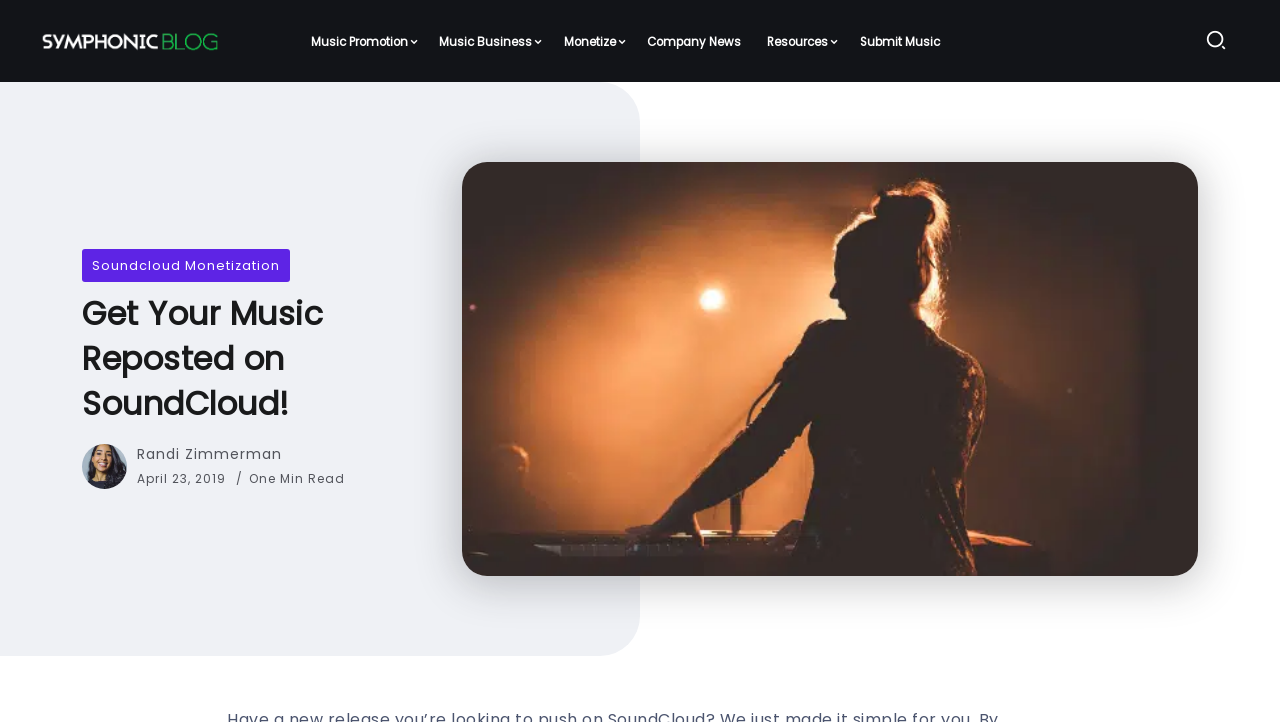Please locate the bounding box coordinates of the element that should be clicked to complete the given instruction: "View music promotion".

[0.238, 0.043, 0.328, 0.073]